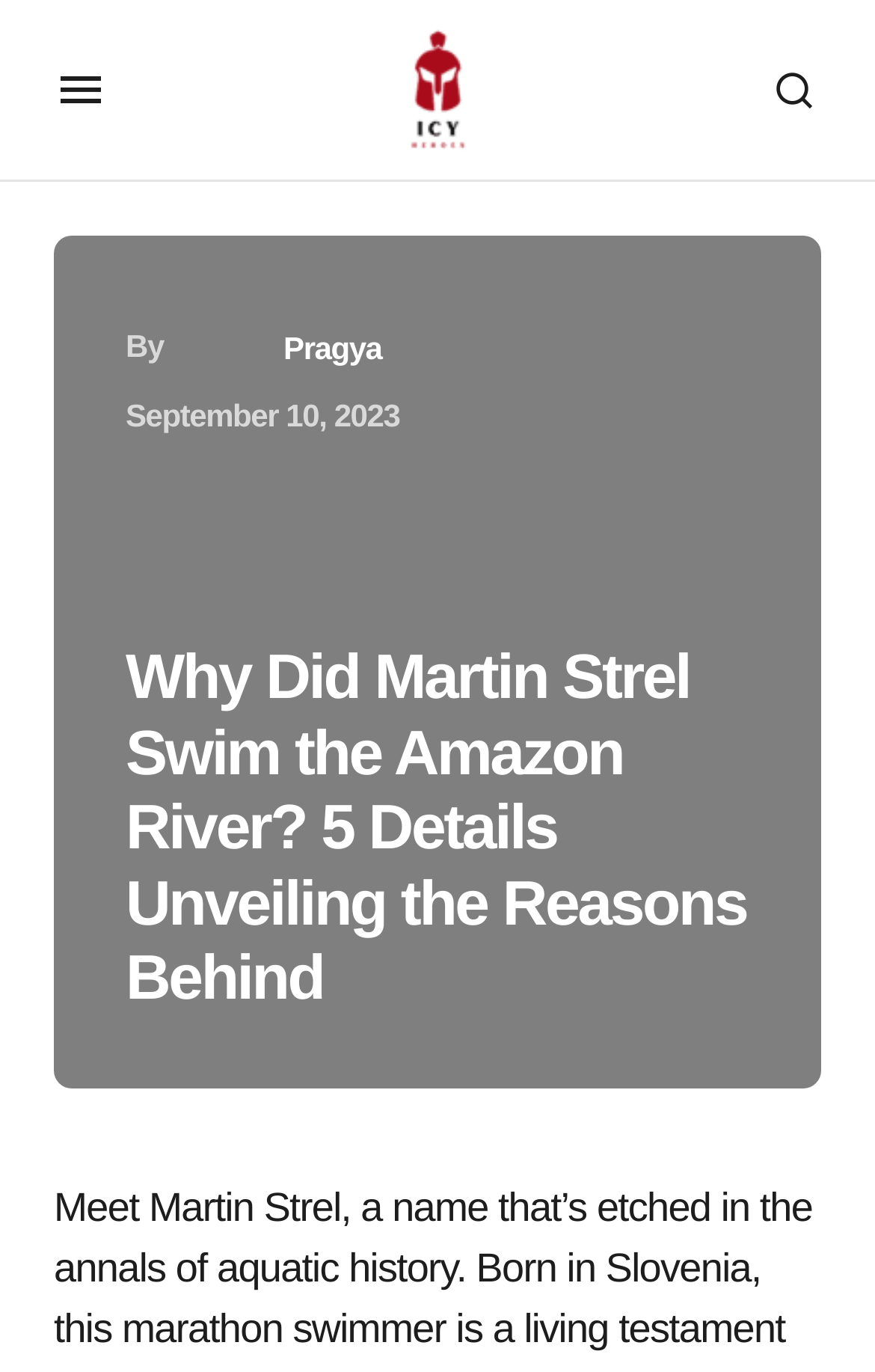Please answer the following question using a single word or phrase: 
What is the name of the website section?

Icy Heroes